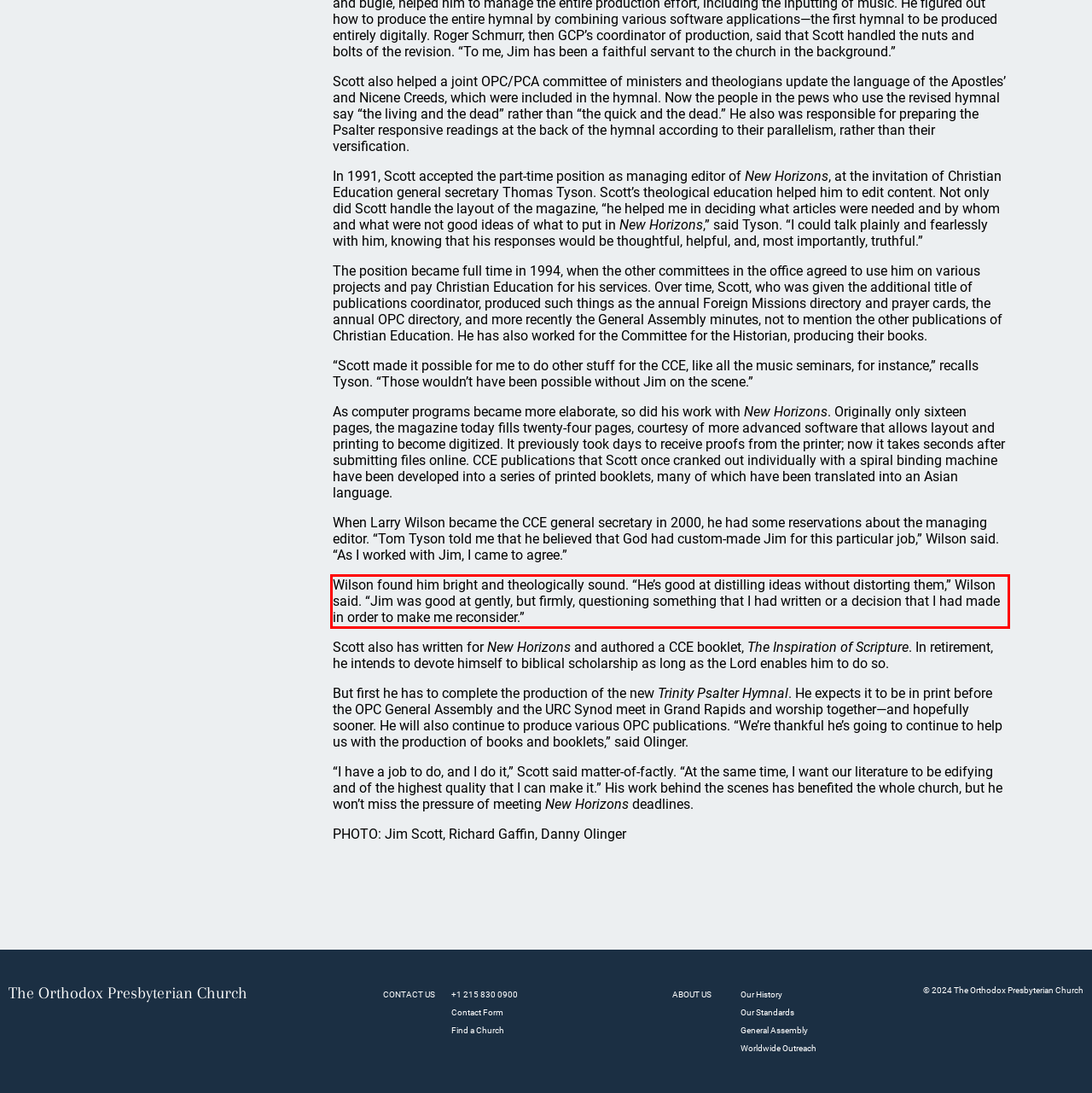There is a screenshot of a webpage with a red bounding box around a UI element. Please use OCR to extract the text within the red bounding box.

Wilson found him bright and theologically sound. “He’s good at distilling ideas without distorting them,” Wilson said. “Jim was good at gently, but firmly, questioning something that I had written or a decision that I had made in order to make me reconsider.”